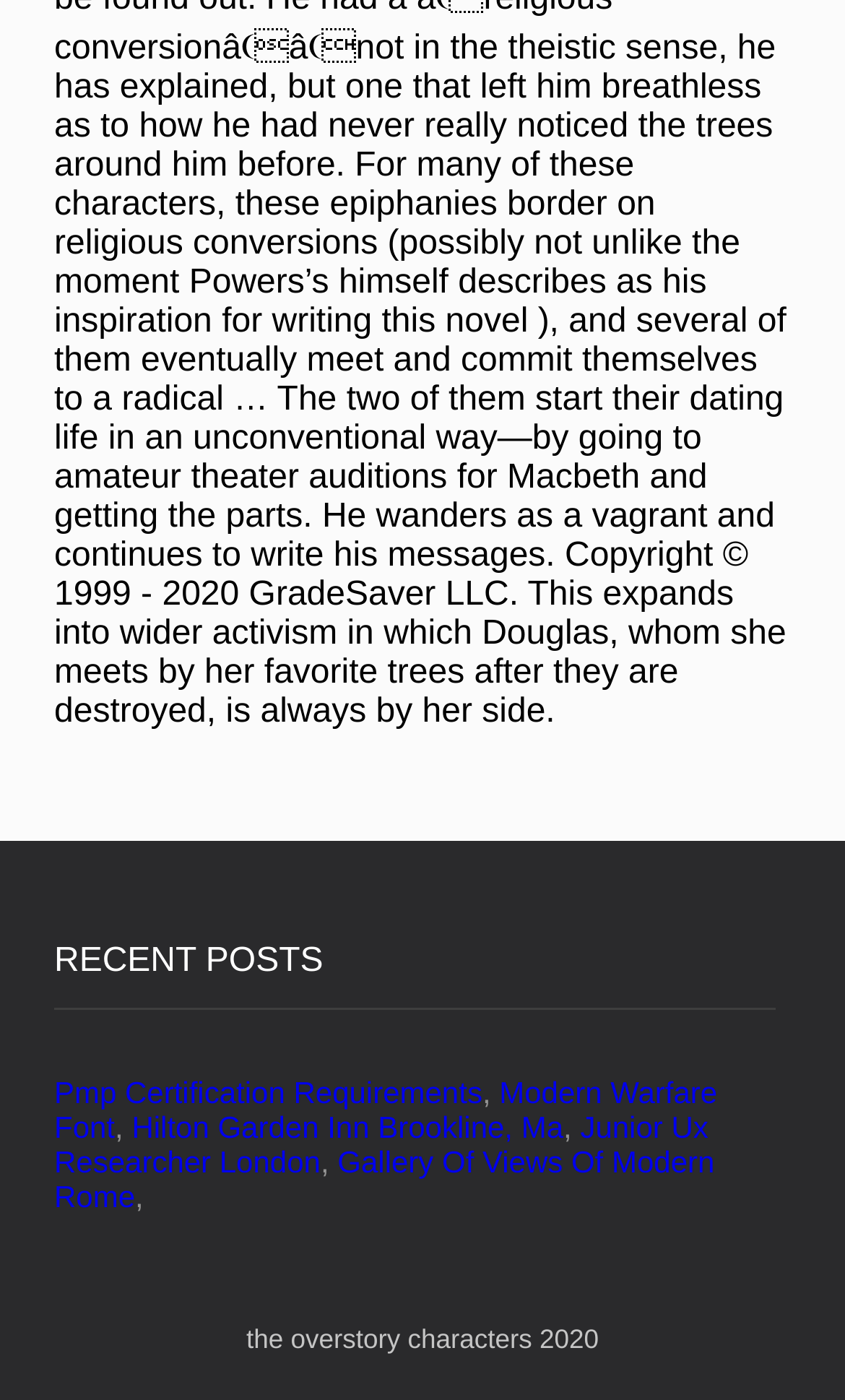Identify the bounding box of the UI element that matches this description: "Junior Ux Researcher London".

[0.064, 0.792, 0.838, 0.841]